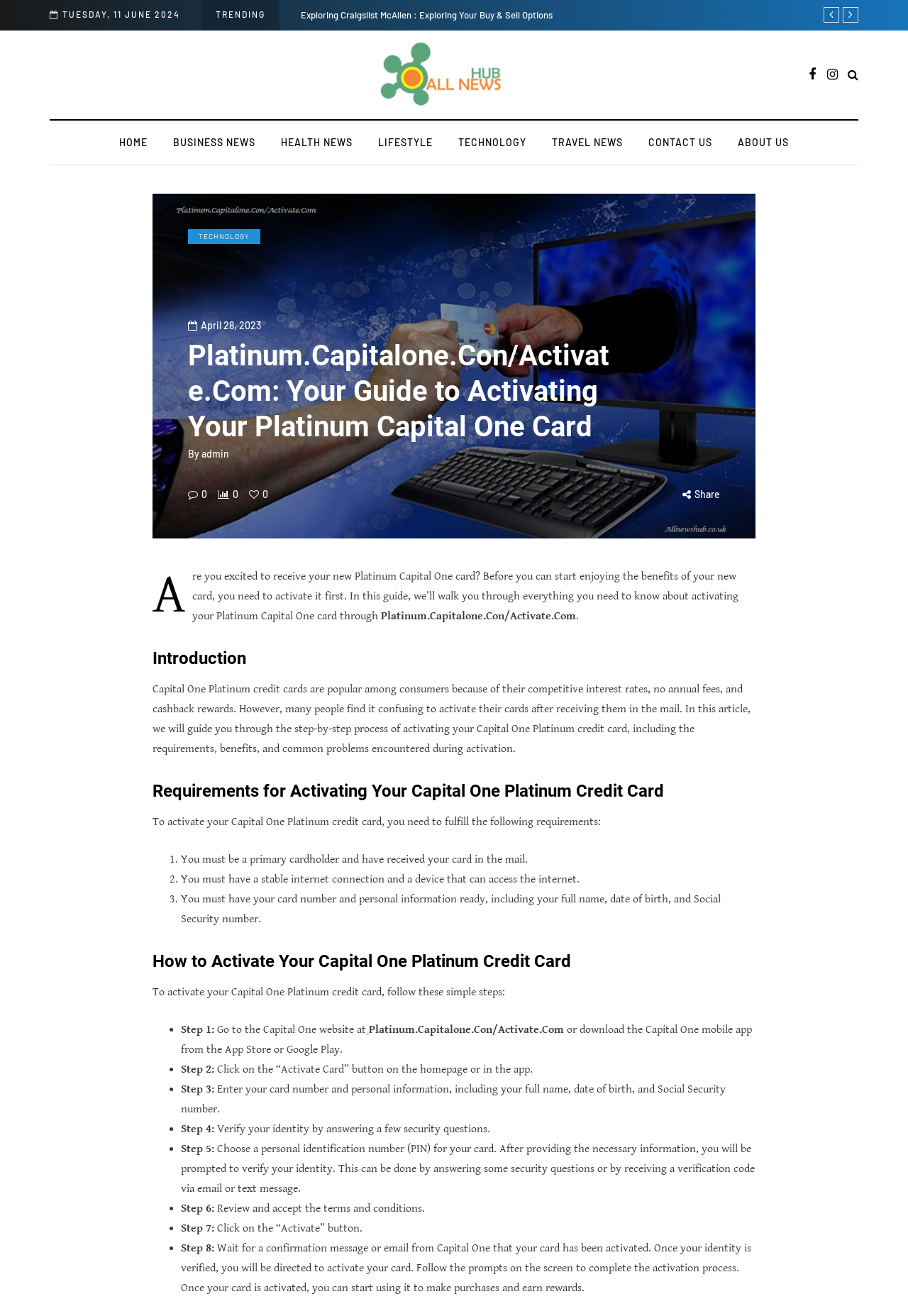Return the bounding box coordinates of the UI element that corresponds to this description: "Travel News". The coordinates must be given as four float numbers in the range of 0 and 1, [left, top, right, bottom].

[0.594, 0.102, 0.7, 0.114]